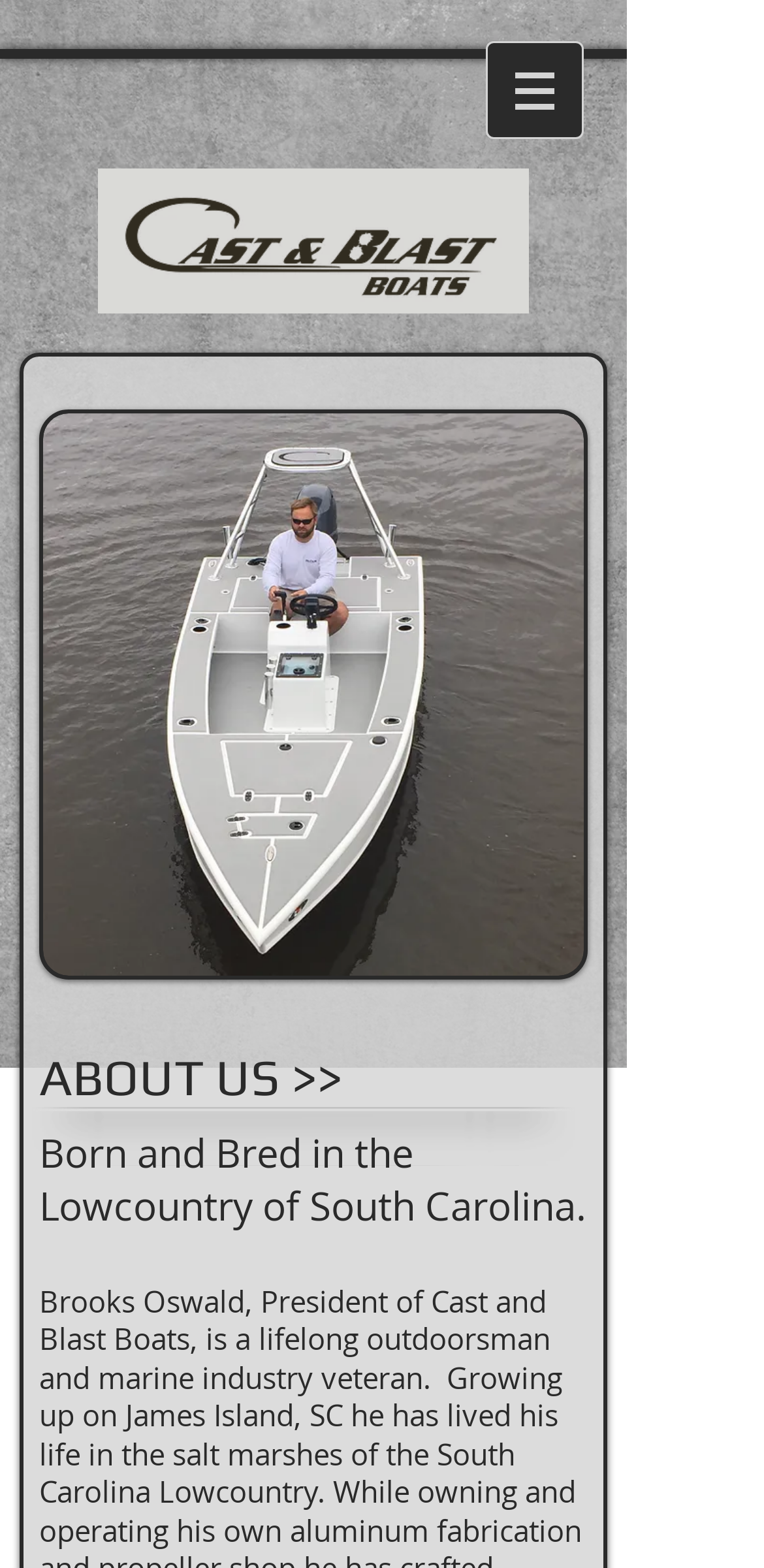How many images are on the webpage?
From the screenshot, provide a brief answer in one word or phrase.

3